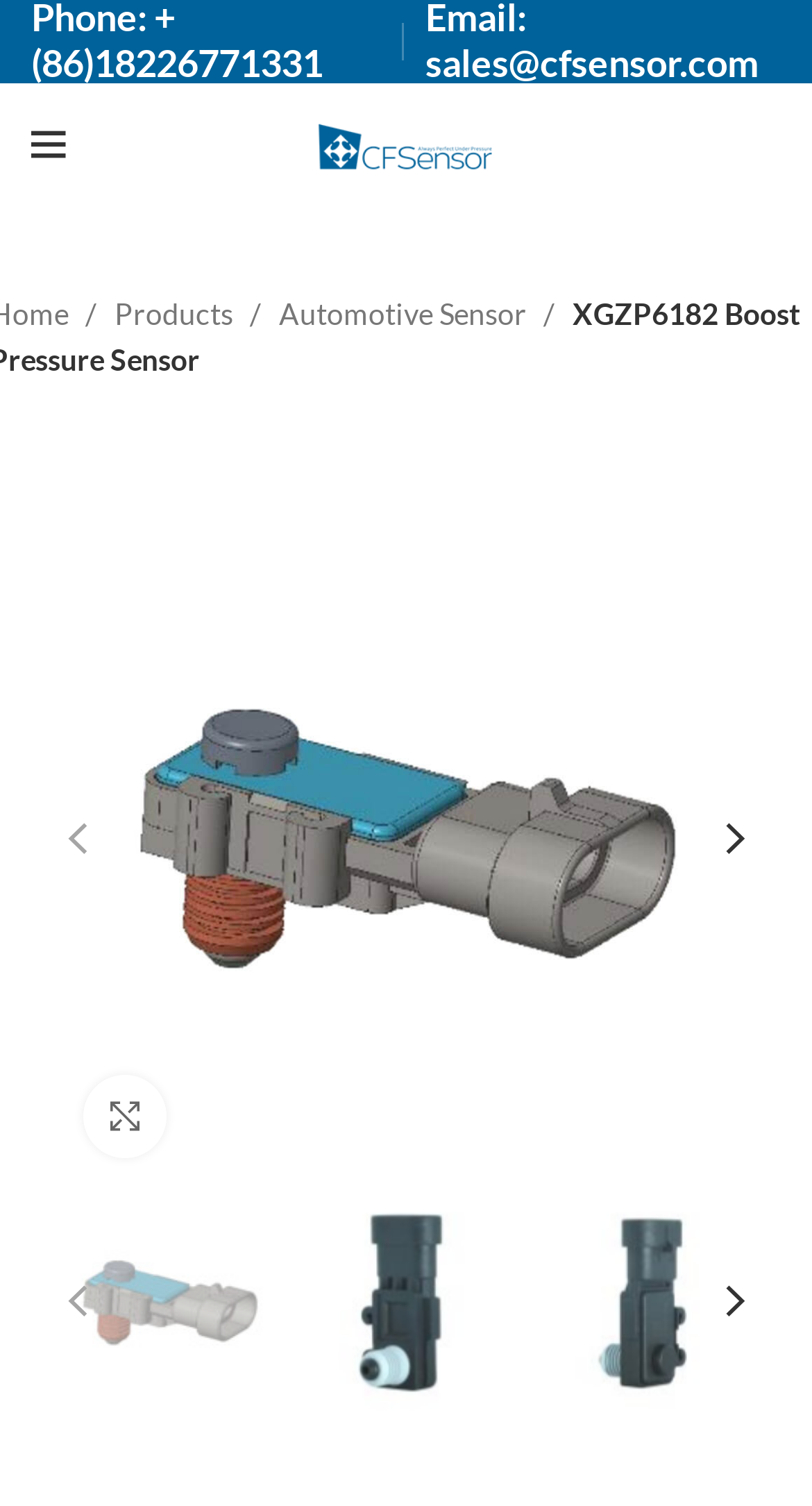What is the purpose of the link 'Click to enlarge'?
Examine the image and give a concise answer in one word or a short phrase.

To enlarge the image